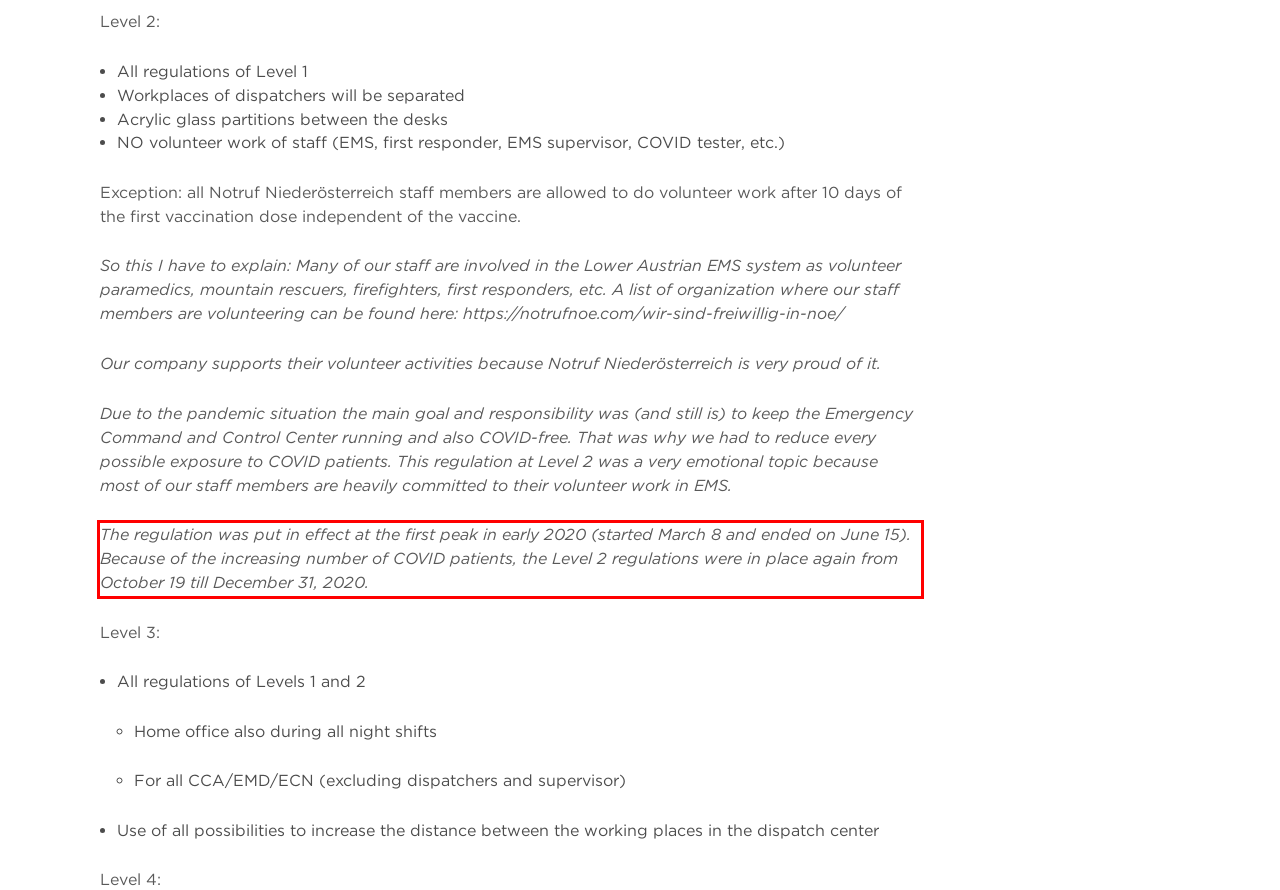Given the screenshot of a webpage, identify the red rectangle bounding box and recognize the text content inside it, generating the extracted text.

The regulation was put in effect at the first peak in early 2020 (started March 8 and ended on June 15). Because of the increasing number of COVID patients, the Level 2 regulations were in place again from October 19 till December 31, 2020.